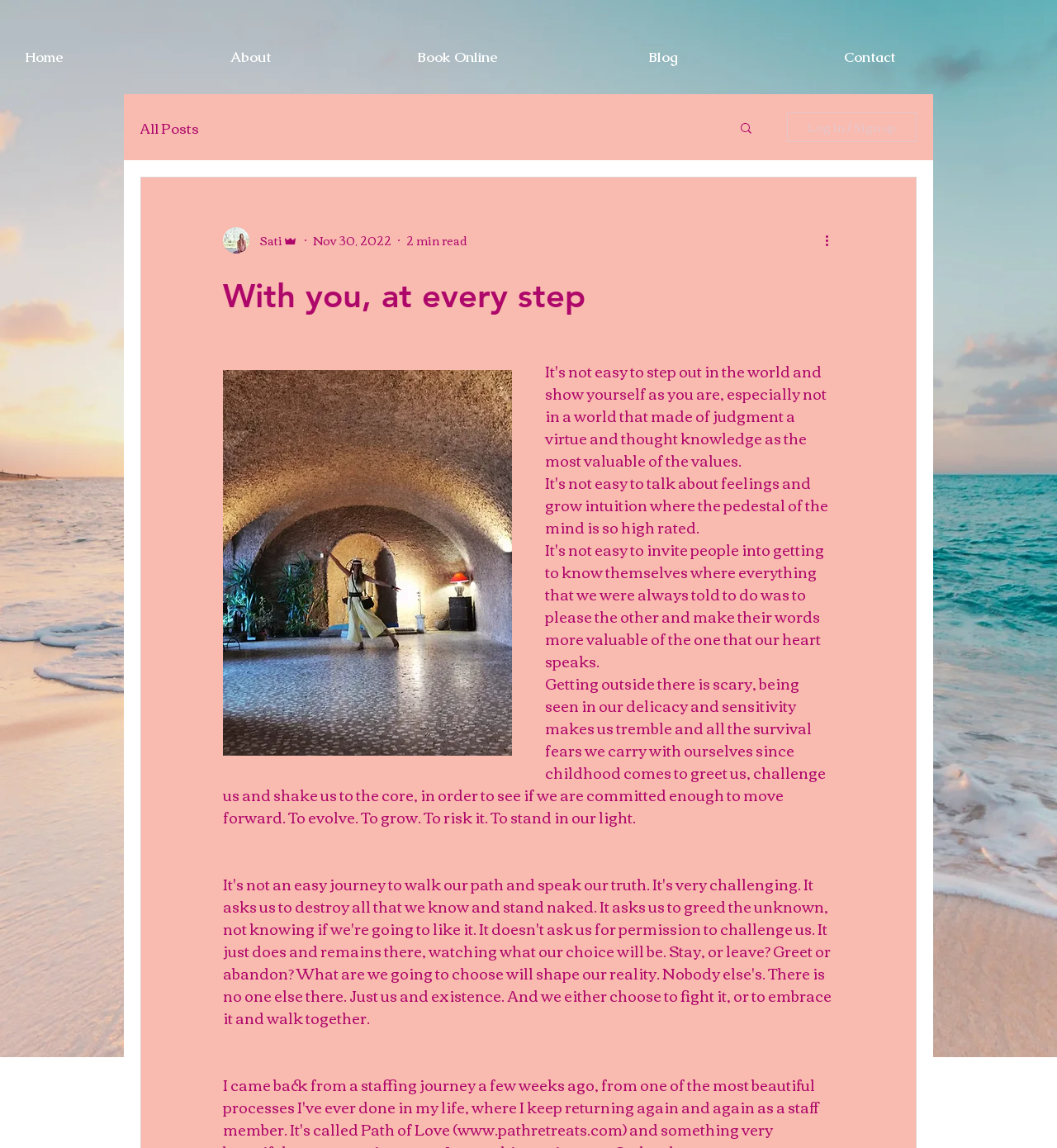Construct a comprehensive caption that outlines the webpage's structure and content.

This webpage appears to be a personal blog or writing platform. At the top, there is a navigation menu with four links: "About", "Book Online", "Blog", and "Contact", evenly spaced across the top of the page. Below the navigation menu, there is a secondary navigation section with a link to "All Posts" and a "Search" button accompanied by a small image.

On the right side of the page, there is a section with a button to "Log in / Sign up" and a writer's profile picture. The writer's name, "Sati", and their role, "Admin", are displayed alongside the profile picture. The writer's recent post is highlighted, with the post date, "Nov 30, 2022", and the estimated reading time, "2 min read".

The main content of the page is a blog post with the title "With you, at every step". The post's content is a reflective and introspective passage about overcoming fears and taking risks to grow and evolve. The text is accompanied by a button with an unknown function.

At the bottom right of the page, there is a "More actions" button with a small image. The overall layout of the page is clean and easy to navigate, with a focus on the blog post's content.